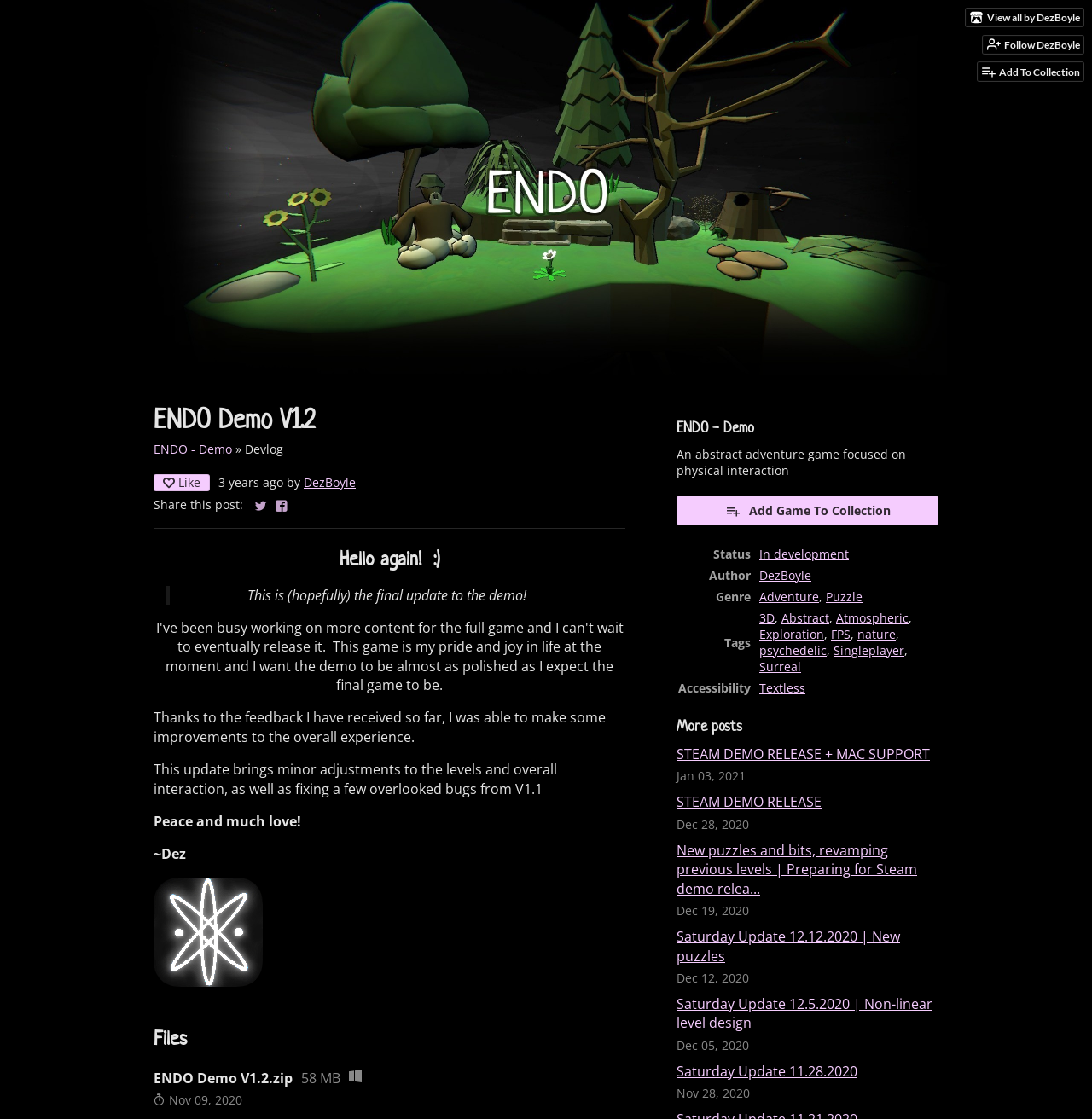Please find the bounding box coordinates of the section that needs to be clicked to achieve this instruction: "Download ENDO Demo V1.2.zip".

[0.141, 0.955, 0.268, 0.972]